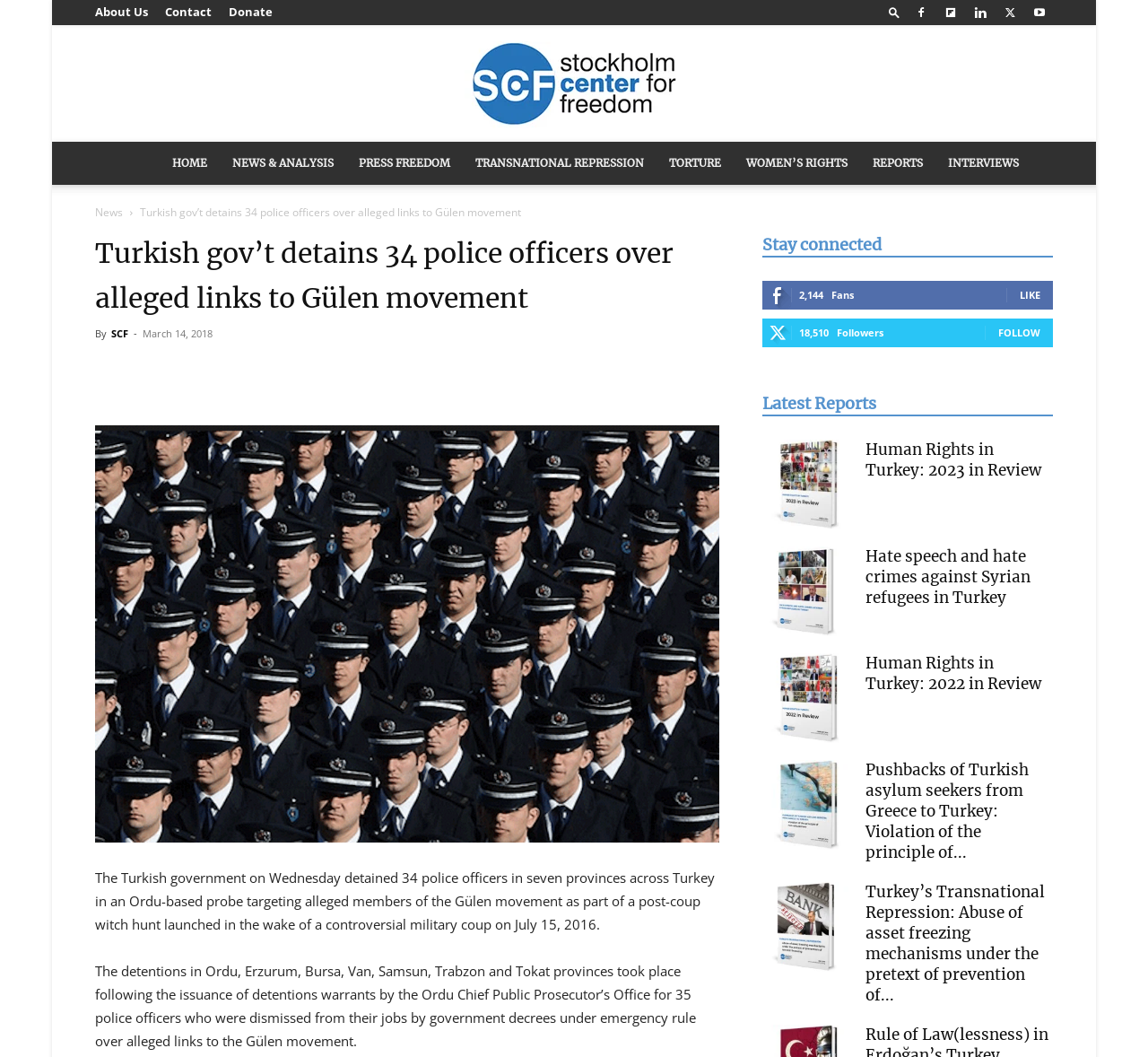Locate the bounding box coordinates of the clickable element to fulfill the following instruction: "Go to the 'HOME' page". Provide the coordinates as four float numbers between 0 and 1 in the format [left, top, right, bottom].

[0.139, 0.134, 0.191, 0.175]